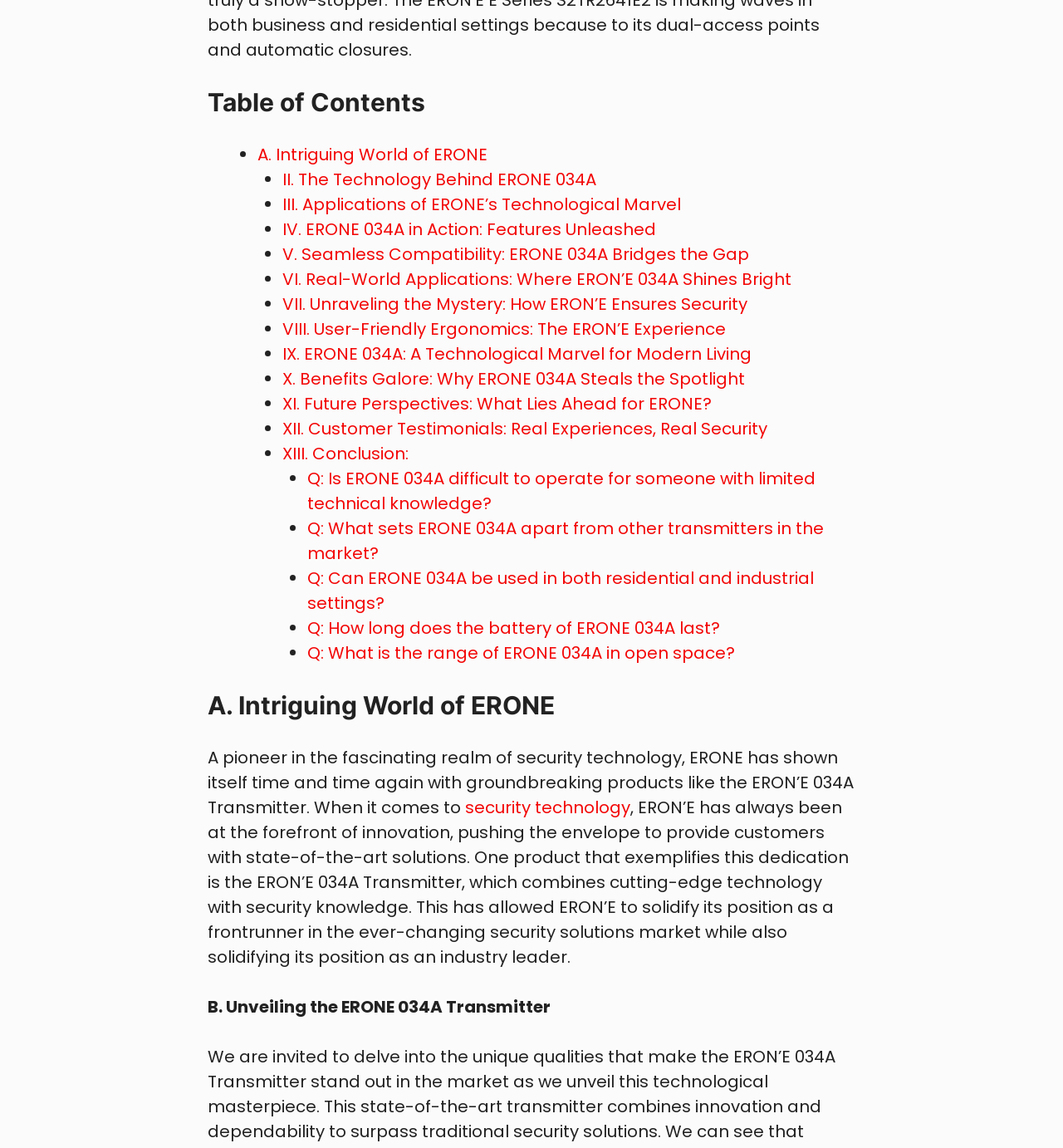Based on the image, provide a detailed response to the question:
What is the name of the product mentioned in the webpage?

I read the text in the webpage and found that the product mentioned is the ERONE 034A Transmitter, which is a security technology product.